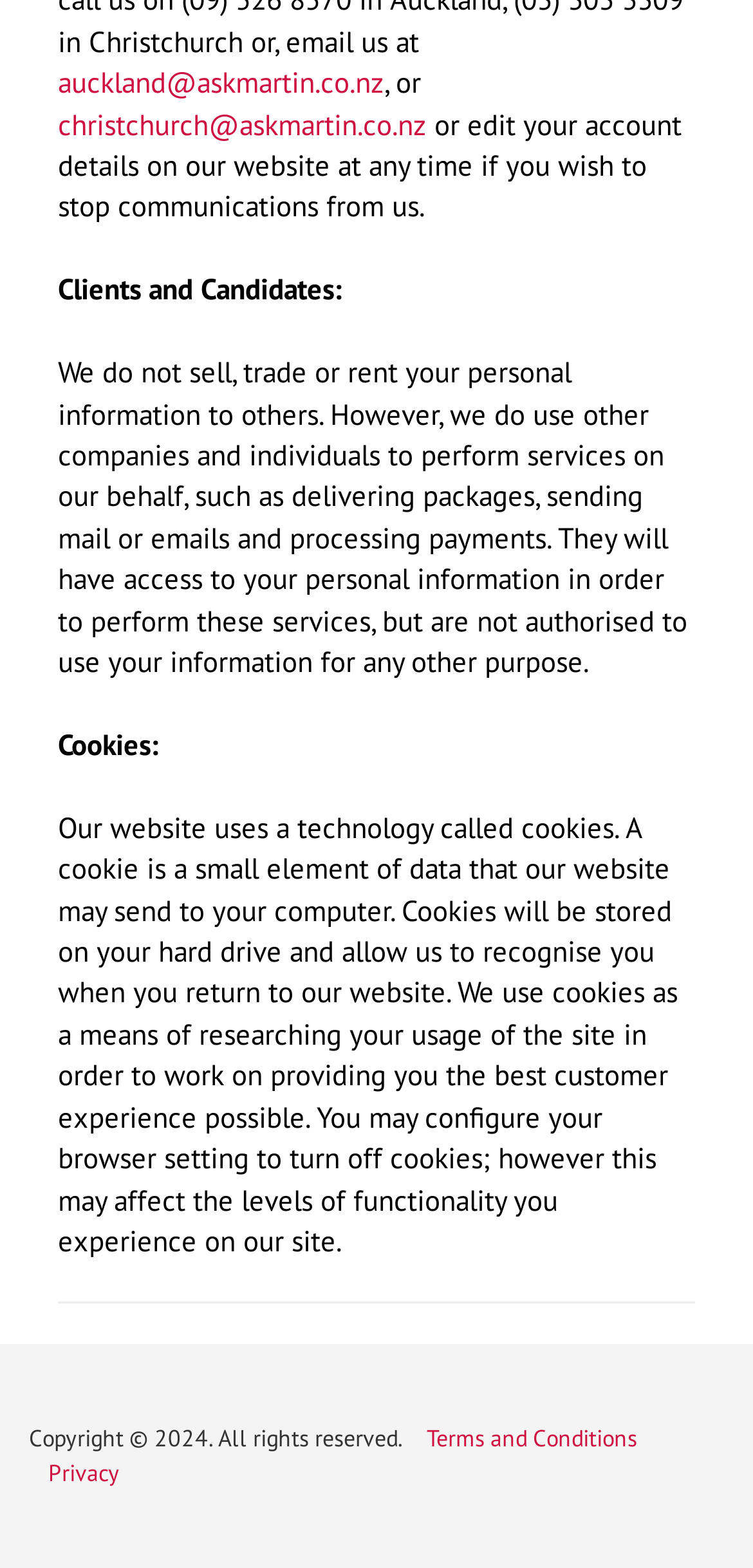What is the purpose of cookies on this website?
Please use the image to deliver a detailed and complete answer.

According to the webpage, cookies are used to research the user's usage of the site in order to provide the best customer experience possible.